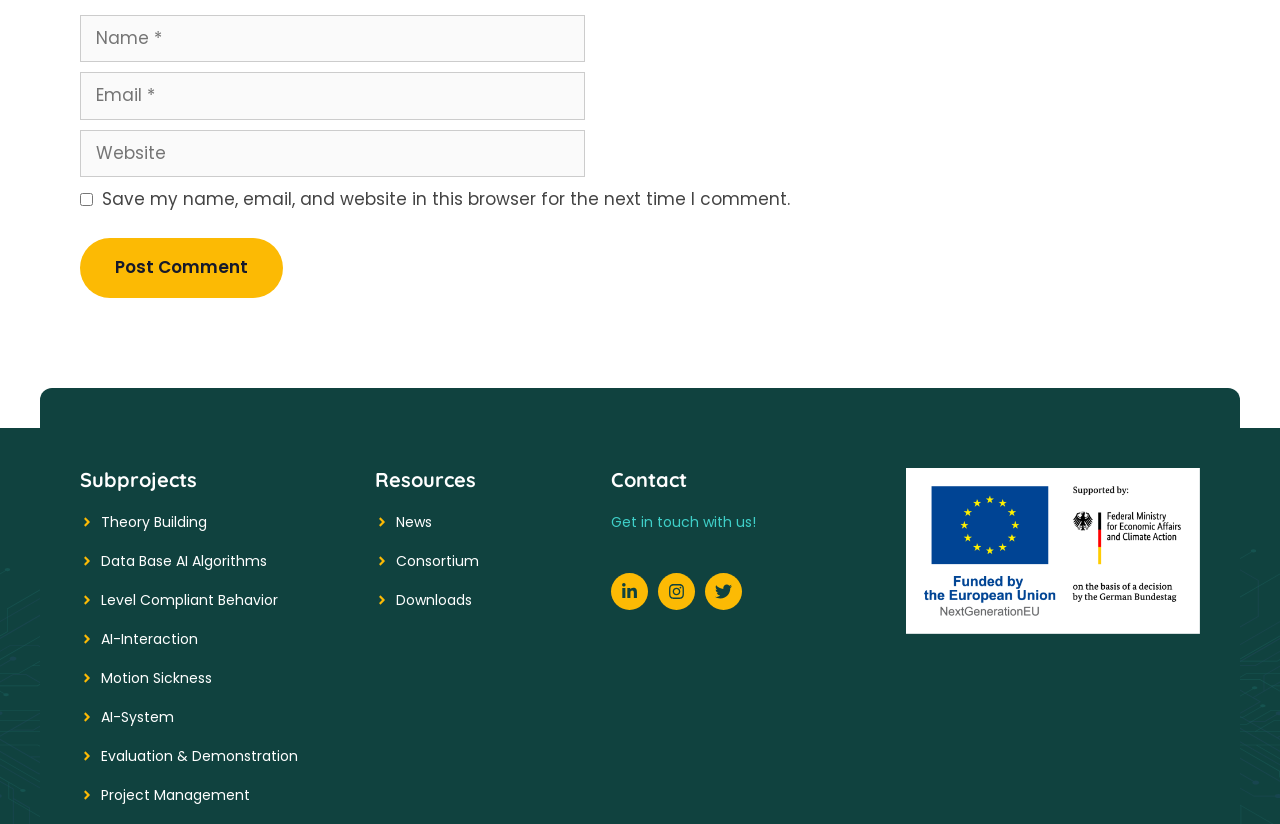Kindly respond to the following question with a single word or a brief phrase: 
What is the contact information section?

Get in touch with us!